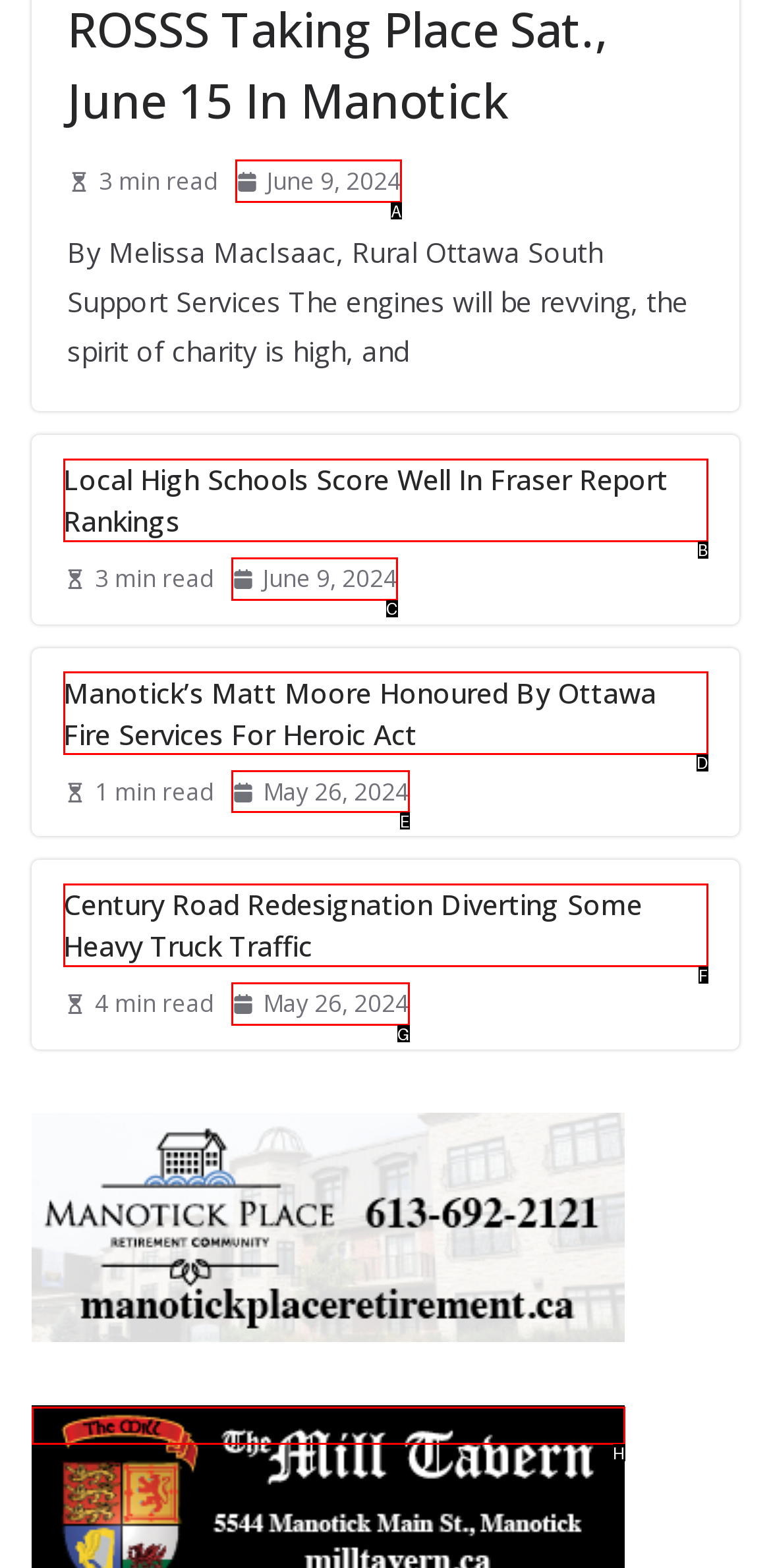Given the description: aria-label="Marlborough Pub Website", identify the matching option. Answer with the corresponding letter.

H